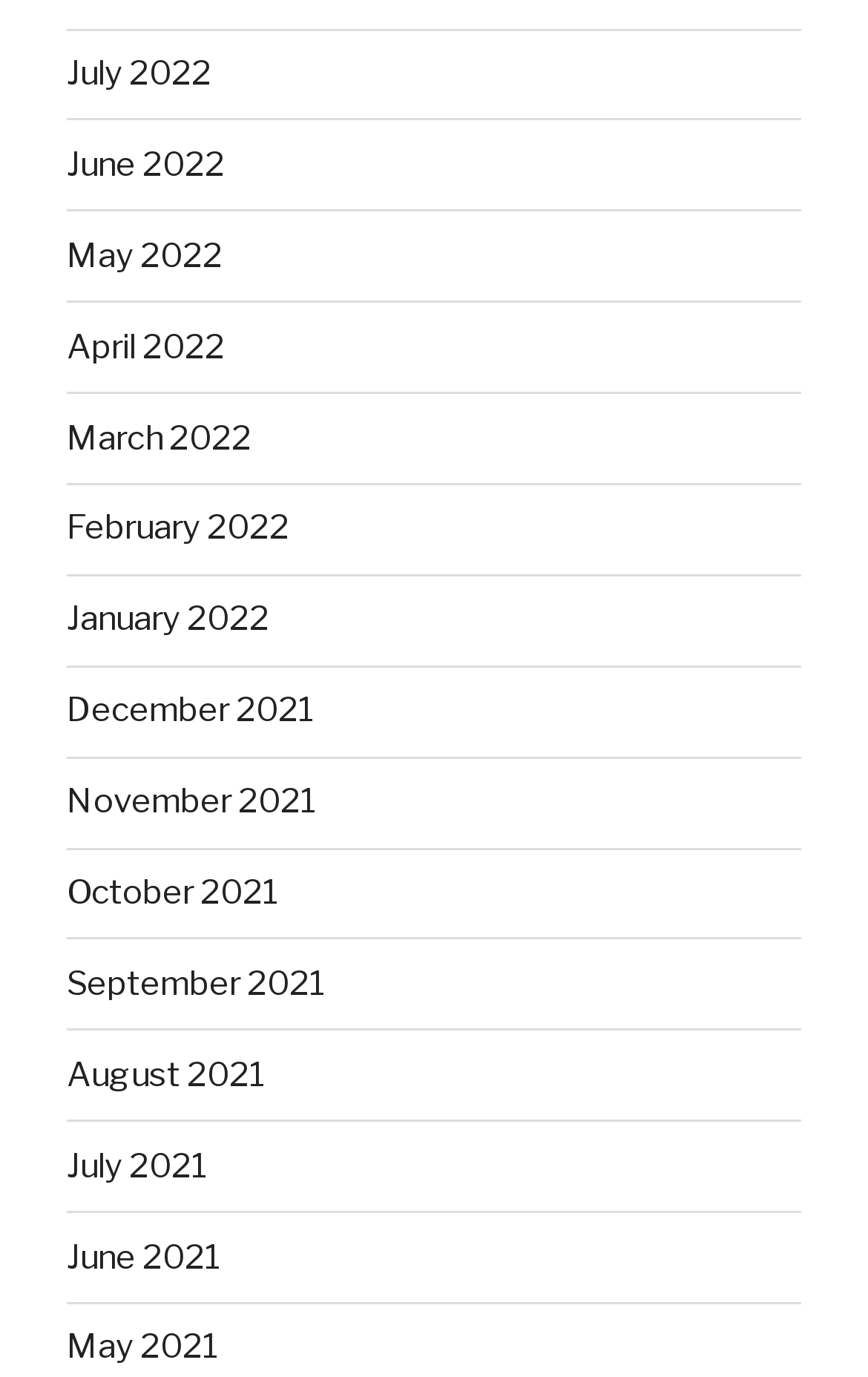Show the bounding box coordinates of the region that should be clicked to follow the instruction: "Go to the home page."

None